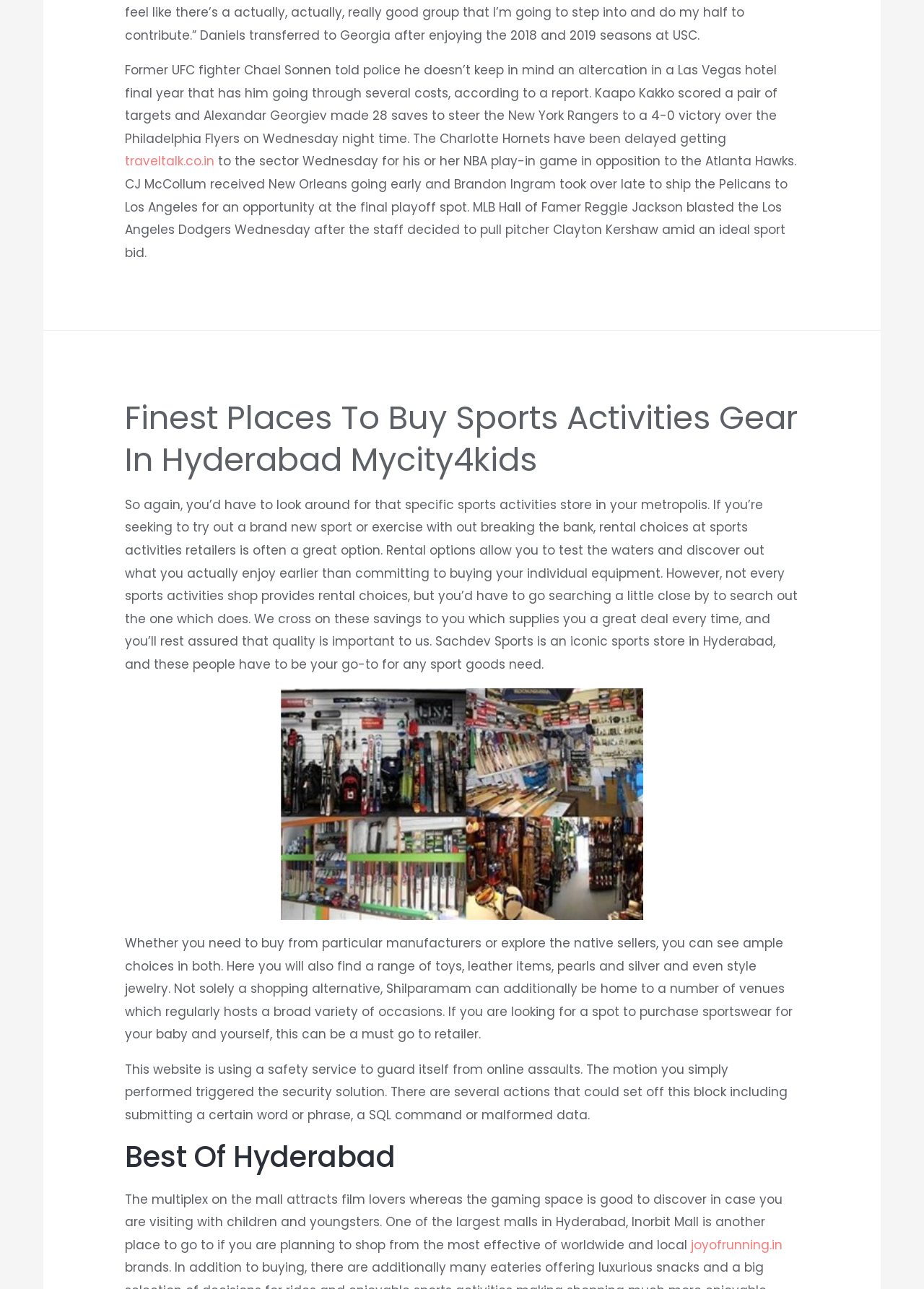Please determine the bounding box coordinates for the element with the description: "joyofrunning.in".

[0.748, 0.959, 0.847, 0.972]